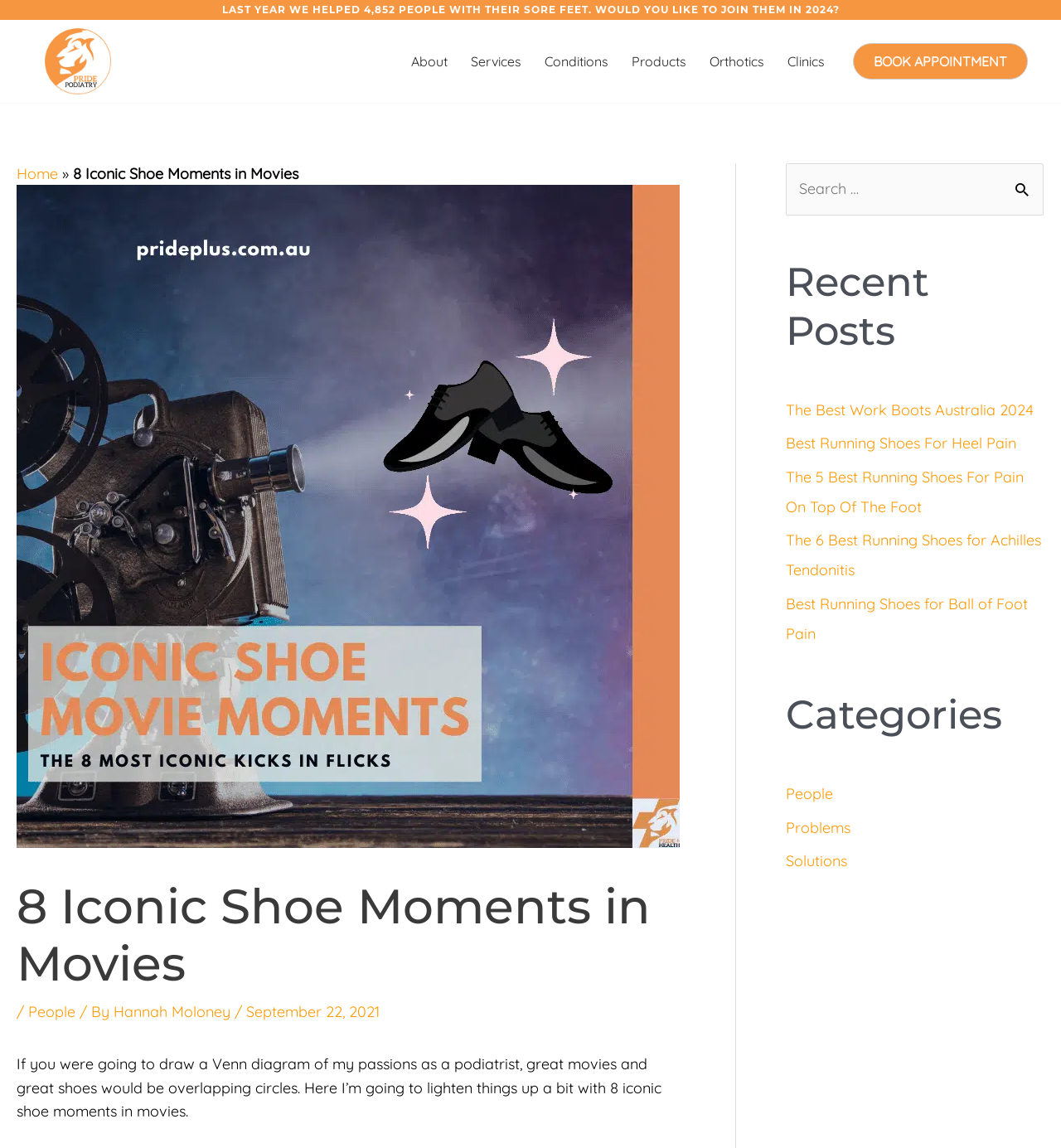Extract the primary headline from the webpage and present its text.

8 Iconic Shoe Moments in Movies